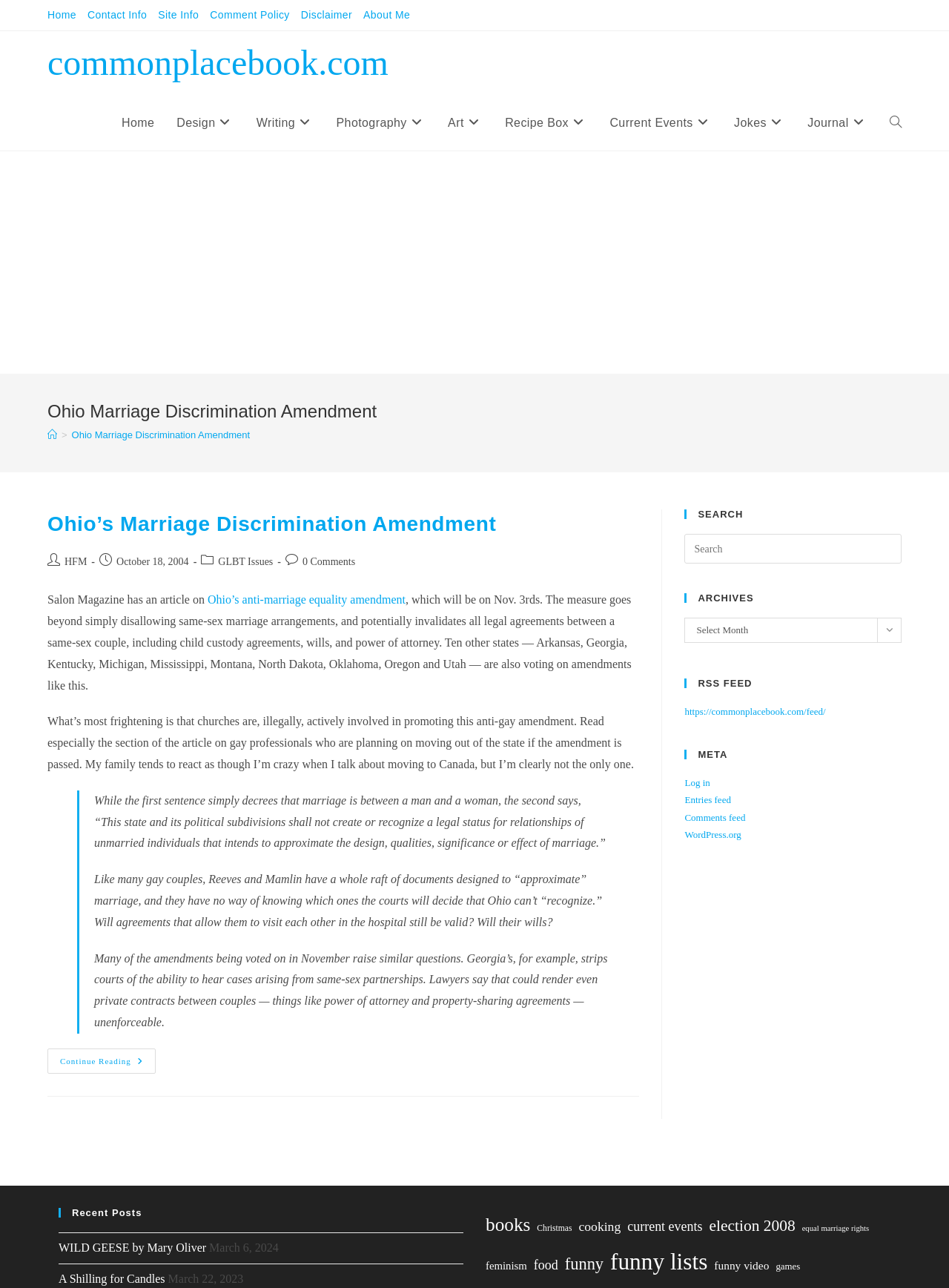Answer the question in a single word or phrase:
What is the title of the article?

Ohio’s Marriage Discrimination Amendment